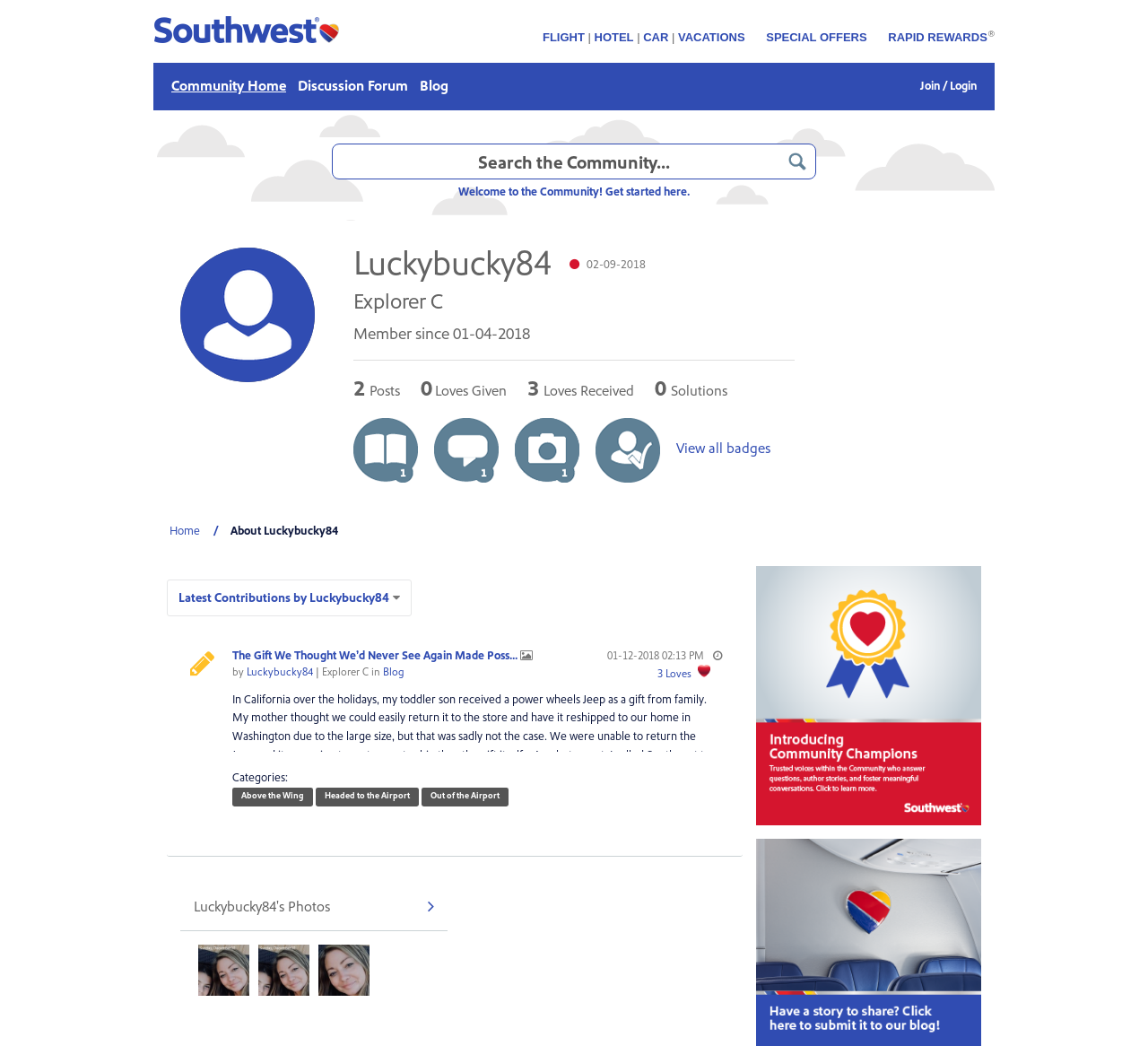Could you locate the bounding box coordinates for the section that should be clicked to accomplish this task: "Search for something".

[0.289, 0.137, 0.711, 0.171]